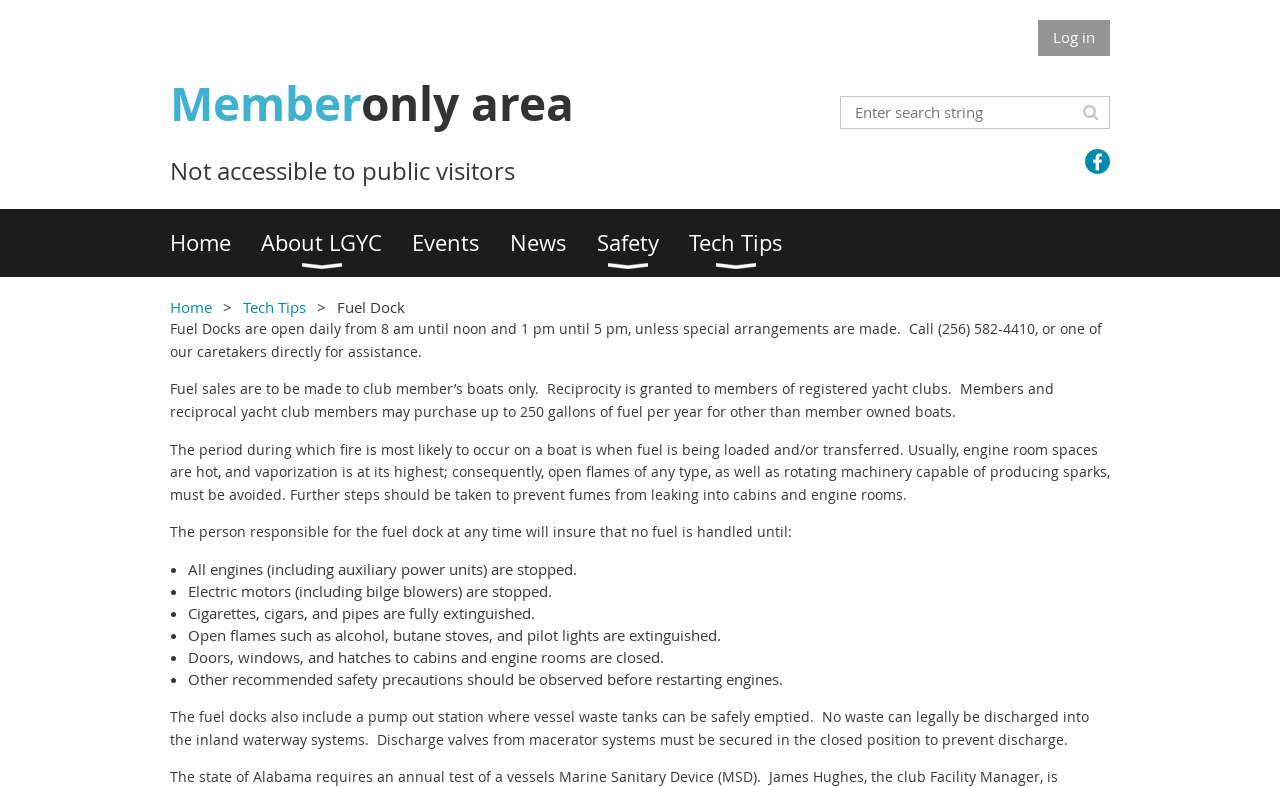What should be avoided during fuel loading and transfer?
Give a detailed response to the question by analyzing the screenshot.

The webpage warns that the period during which fire is most likely to occur on a boat is when fuel is being loaded and/or transferred, and therefore open flames of any type, as well as rotating machinery capable of producing sparks, must be avoided.